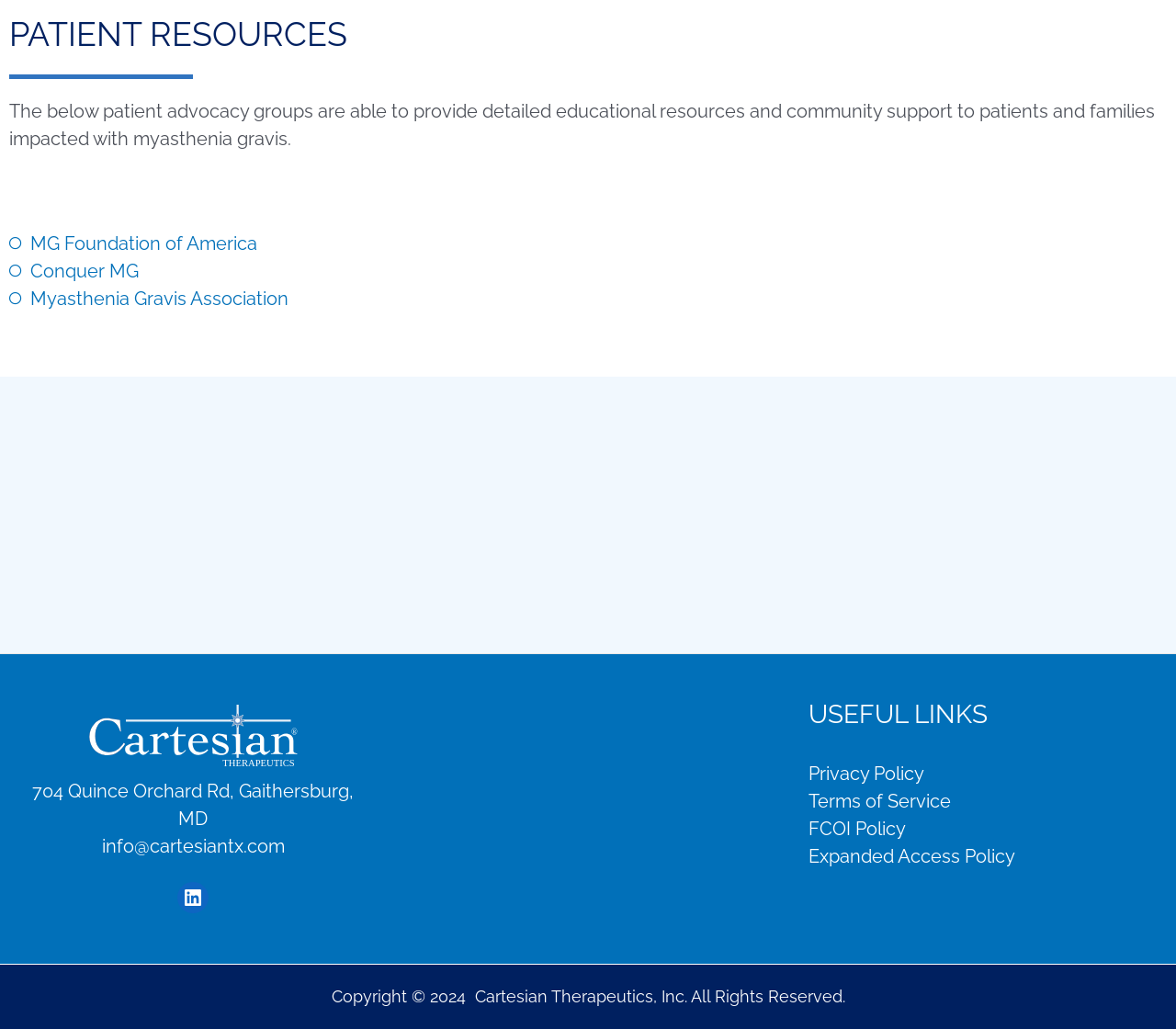Locate the bounding box coordinates of the area where you should click to accomplish the instruction: "visit MG Foundation of America".

[0.008, 0.223, 0.492, 0.25]